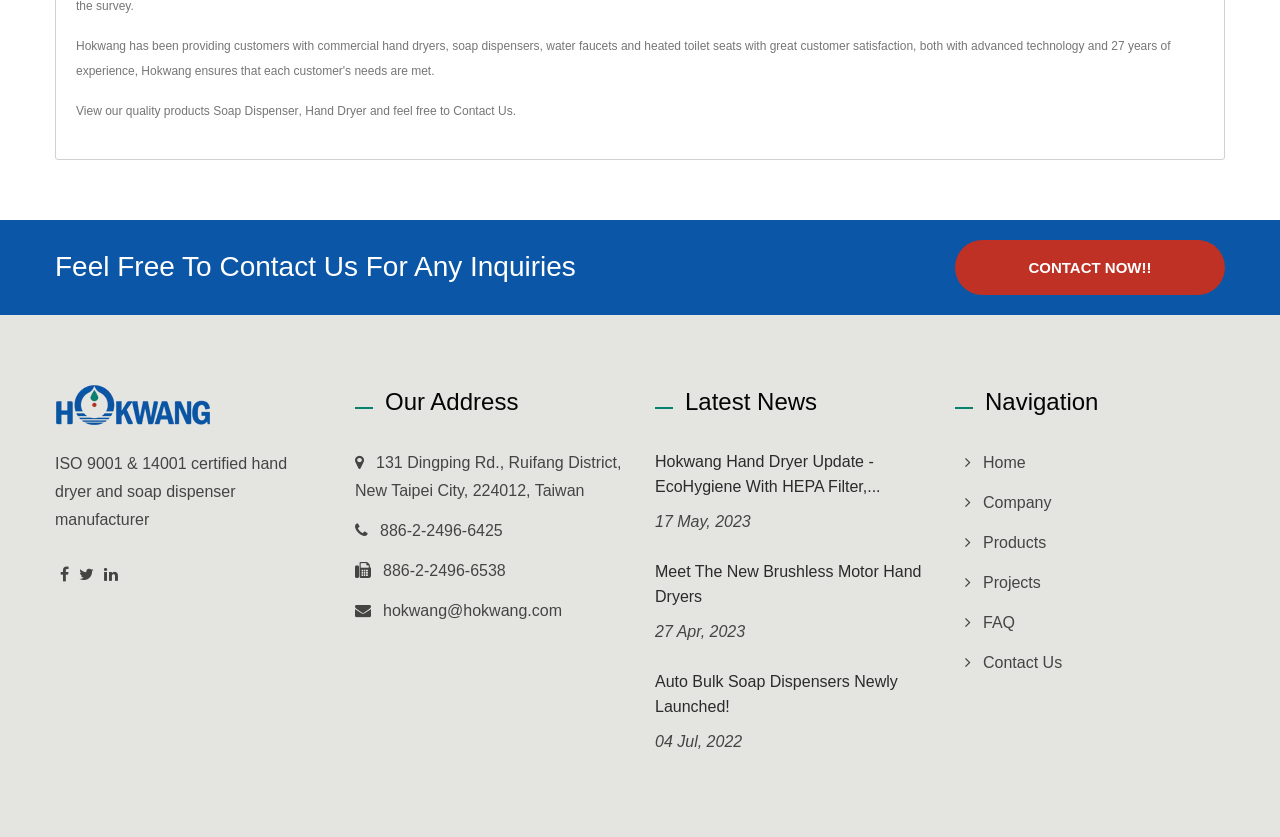What is the address of the company?
Refer to the image and offer an in-depth and detailed answer to the question.

I found this information in the footer section of the webpage, under the 'Our Address' heading.